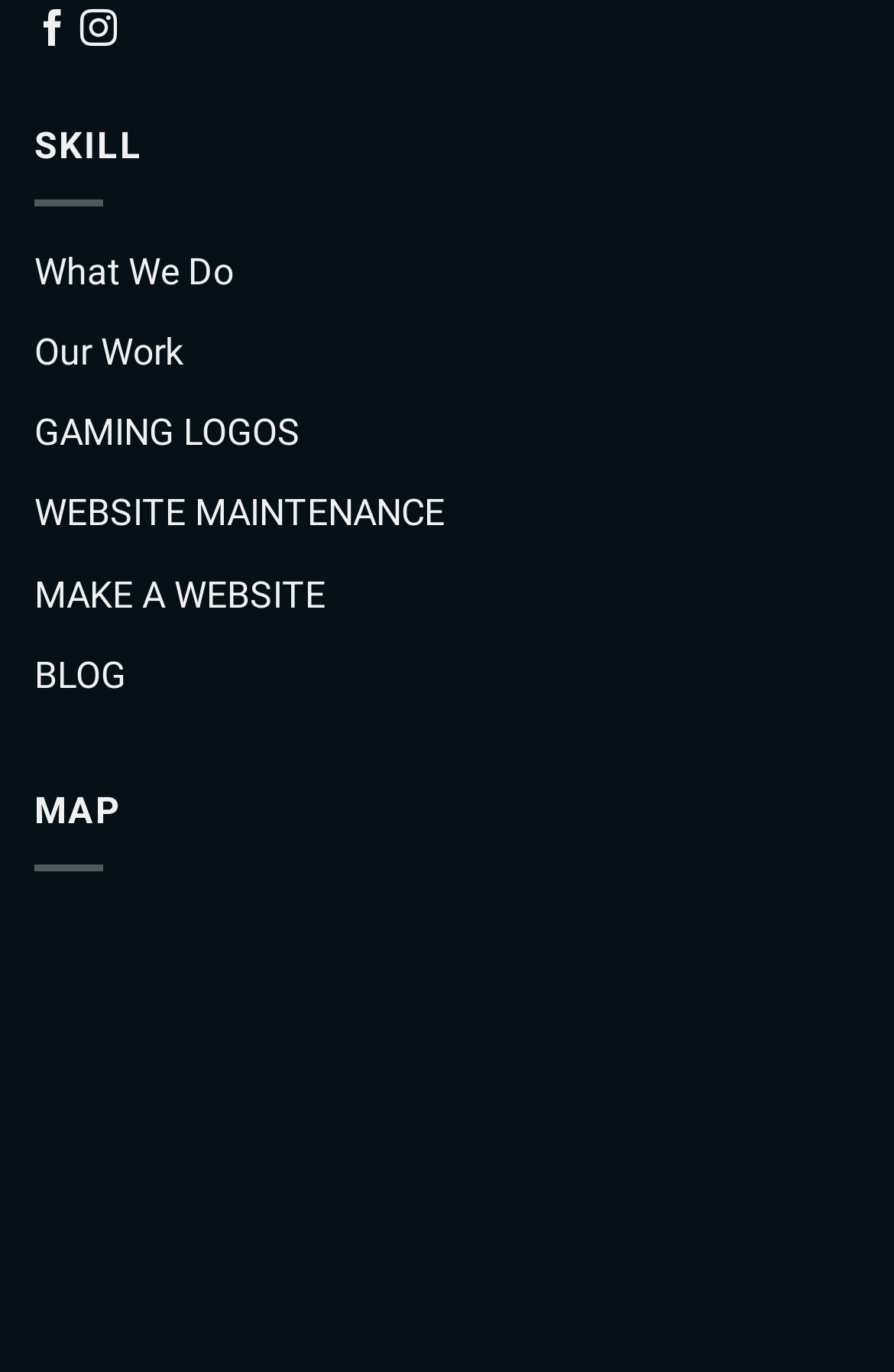Please provide the bounding box coordinates in the format (top-left x, top-left y, bottom-right x, bottom-right y). Remember, all values are floating point numbers between 0 and 1. What is the bounding box coordinate of the region described as: APAC IAP

None